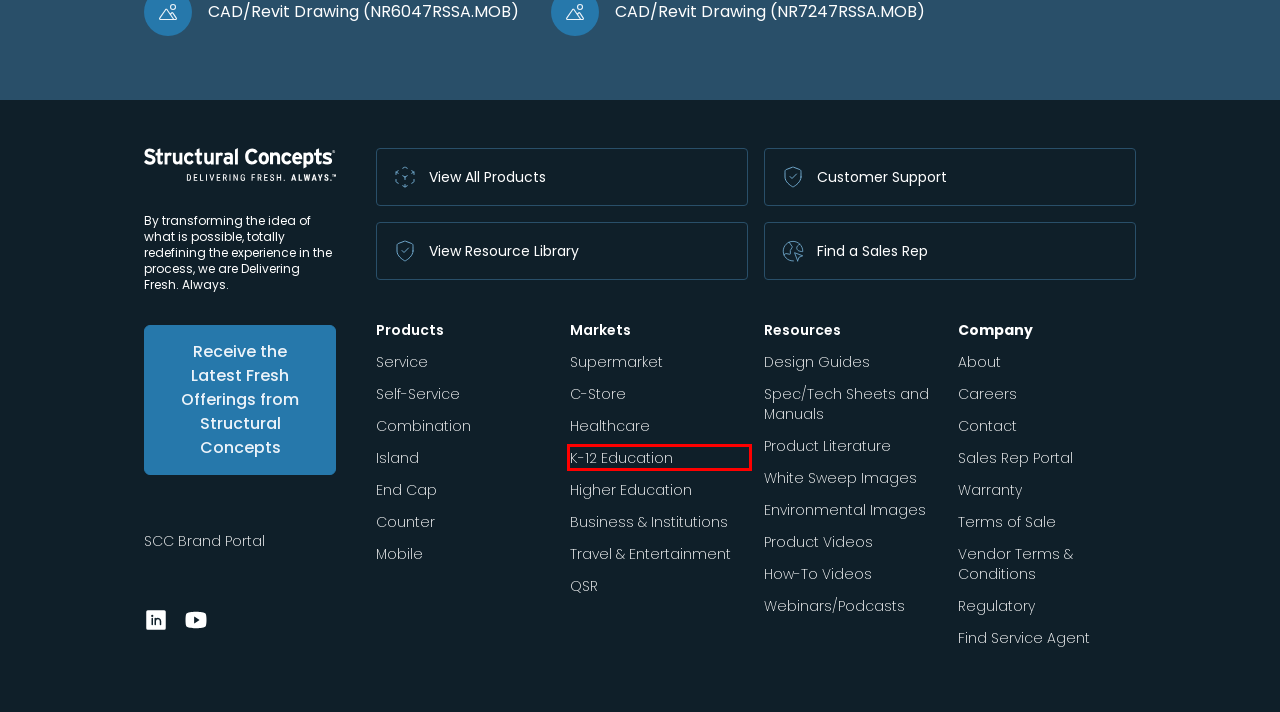Look at the screenshot of a webpage with a red bounding box and select the webpage description that best corresponds to the new page after clicking the element in the red box. Here are the options:
A. C-Store
B. Higher Education
C. K-12 Education
D. QSR
E. Supermarket
F. Travel & Entertainment
G. Healthcare
H. Business & Institutions

C